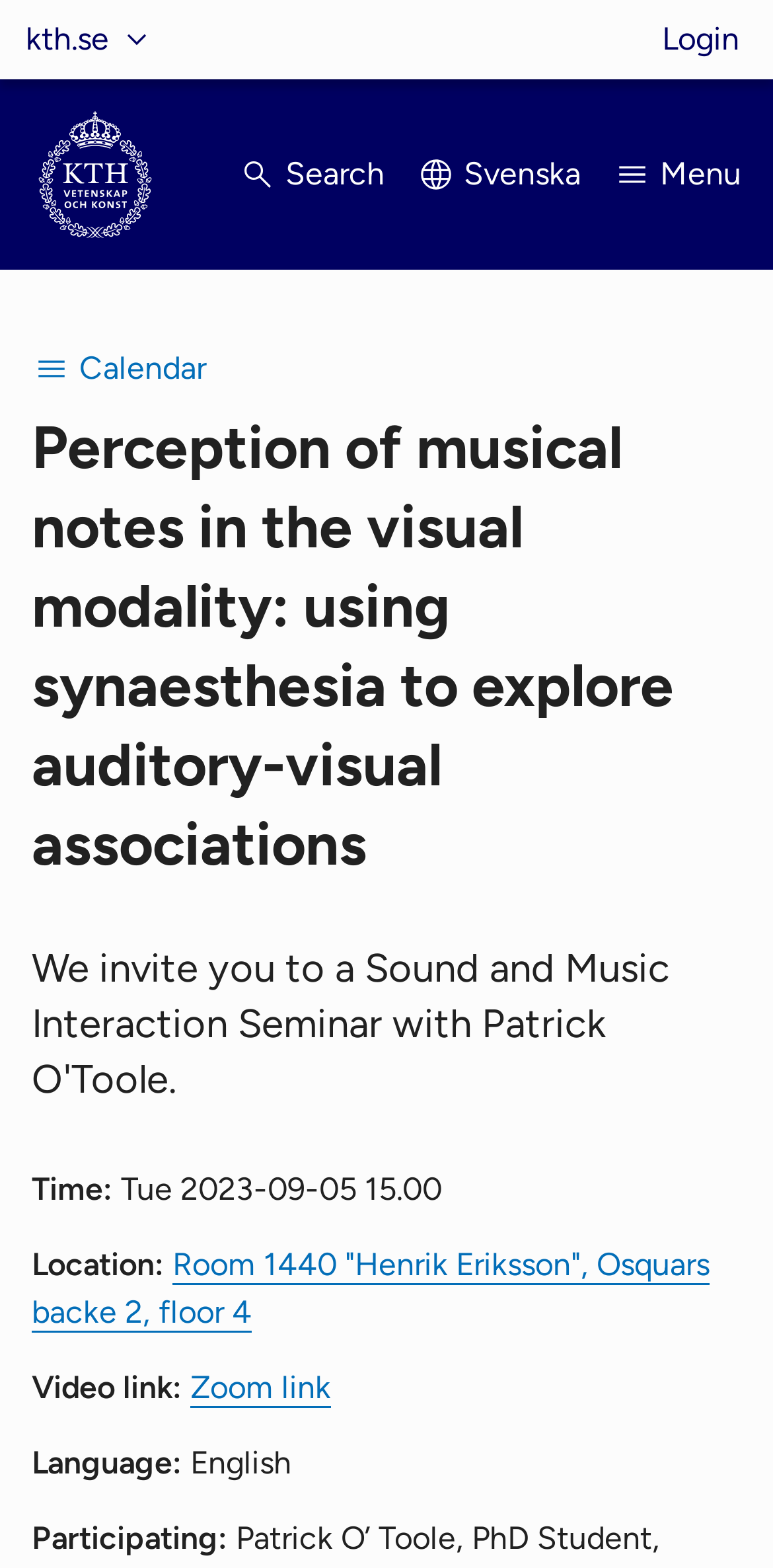What is the event about? Look at the image and give a one-word or short phrase answer.

Sound and Music Interaction Seminar